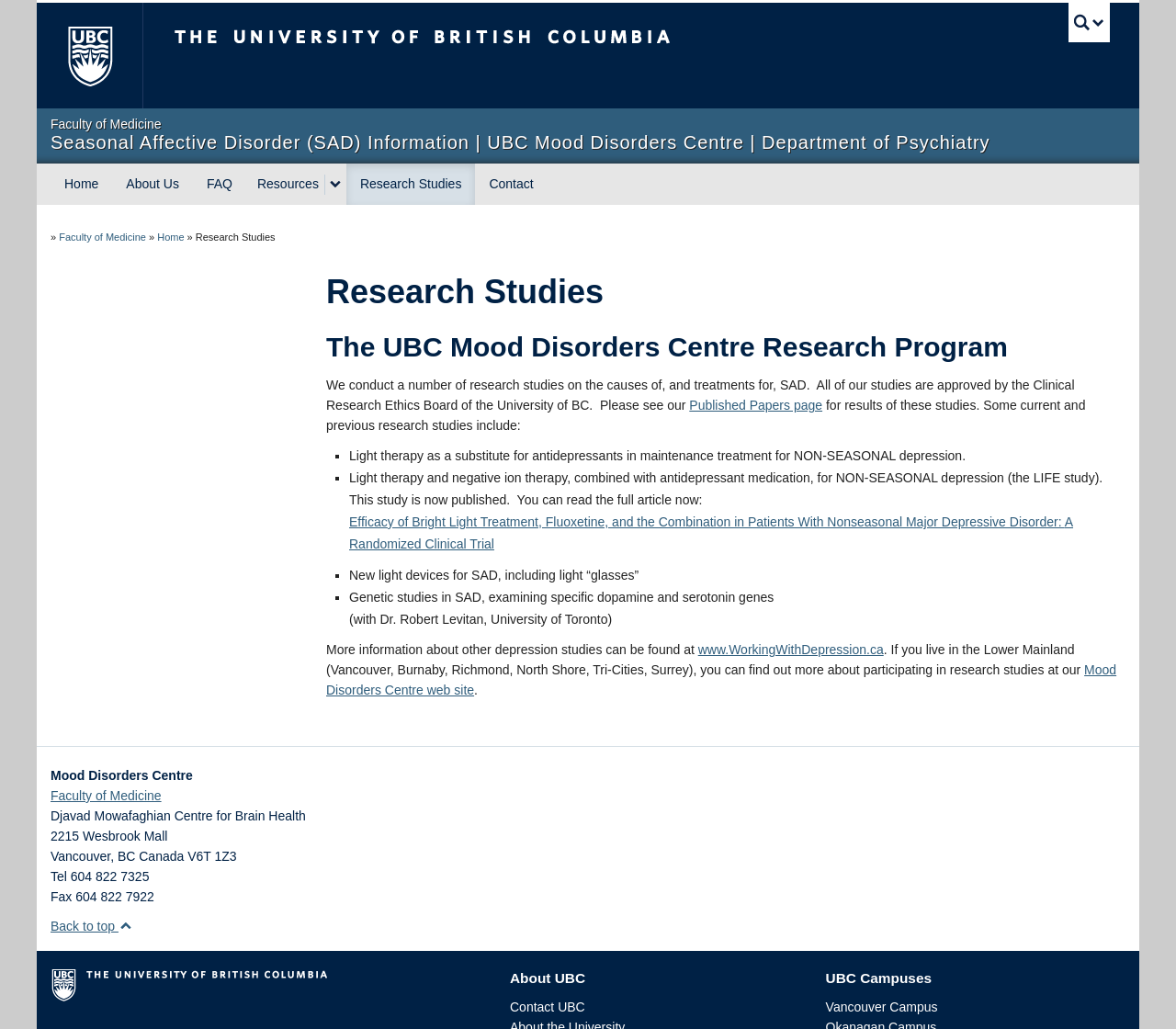Provide the bounding box for the UI element matching this description: "Contact UBC".

[0.434, 0.971, 0.497, 0.986]